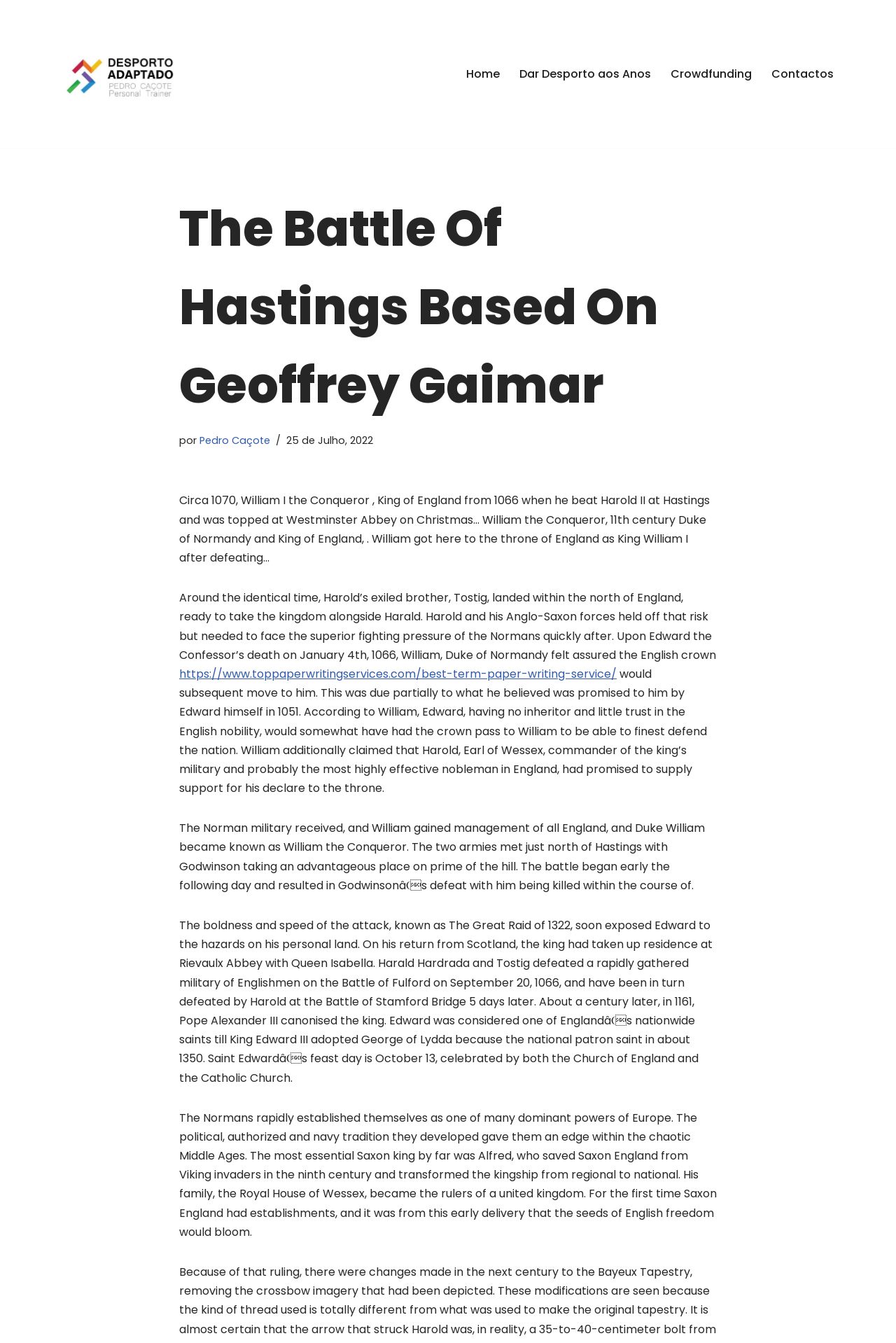Explain the webpage's design and content in an elaborate manner.

The webpage is about the Battle of Hastings based on Geoffrey Gaimar, with a focus on Pedro Caçote. At the top, there is a link to skip to the main content. Below that, there is a link to Pedro Caçote's profile, followed by a navigation menu with links to Home, Dar Desporto aos Anos, Crowdfunding, and Contactos.

The main content starts with a heading that repeats the title of the webpage. Below the heading, there is a line of text that reads "por" (meaning "by" in Portuguese), followed by a link to Pedro Caçote's profile again. Next to it, there is a timestamp showing the date "25 de Julho, 2022" (July 25, 2022).

The main article is divided into several paragraphs of text, which describe the events leading up to the Battle of Hastings, including the death of Edward the Confessor, the claims of William, Duke of Normandy, and the battles that ensued. There is also a link to a term paper writing service in the middle of the article.

The text continues to describe the Norman conquest of England, the defeat of Harold Godwinson, and the subsequent rise of William the Conqueror. The article also touches on the legacy of Edward the Confessor, who was canonized as a saint, and the impact of the Norman conquest on English history.

Throughout the article, there are no images, but the text is well-structured and easy to follow. The navigation menu at the top provides a clear way to access other parts of the website.